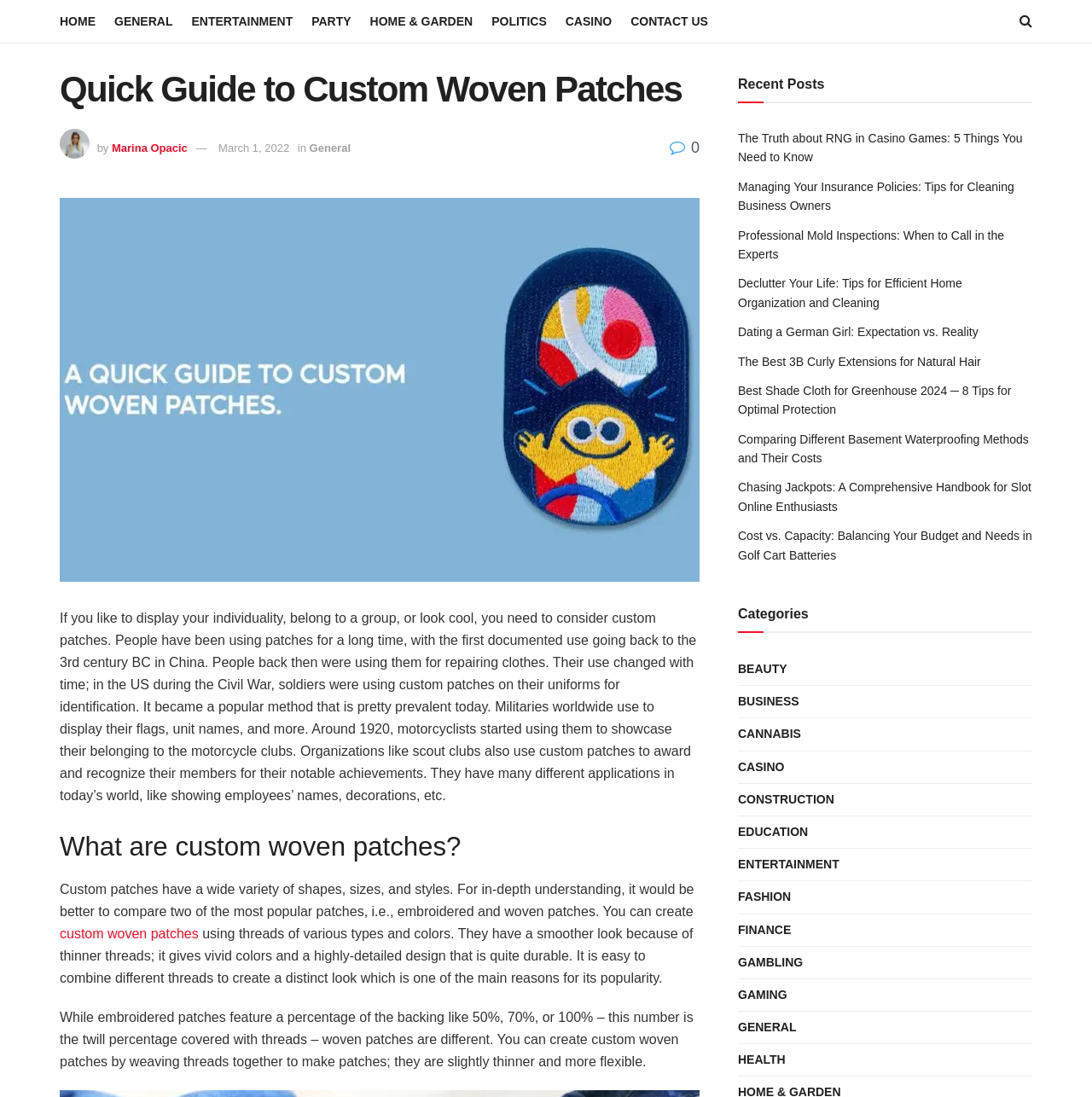Please indicate the bounding box coordinates of the element's region to be clicked to achieve the instruction: "Read the article by Marina Opacic". Provide the coordinates as four float numbers between 0 and 1, i.e., [left, top, right, bottom].

[0.102, 0.129, 0.172, 0.14]